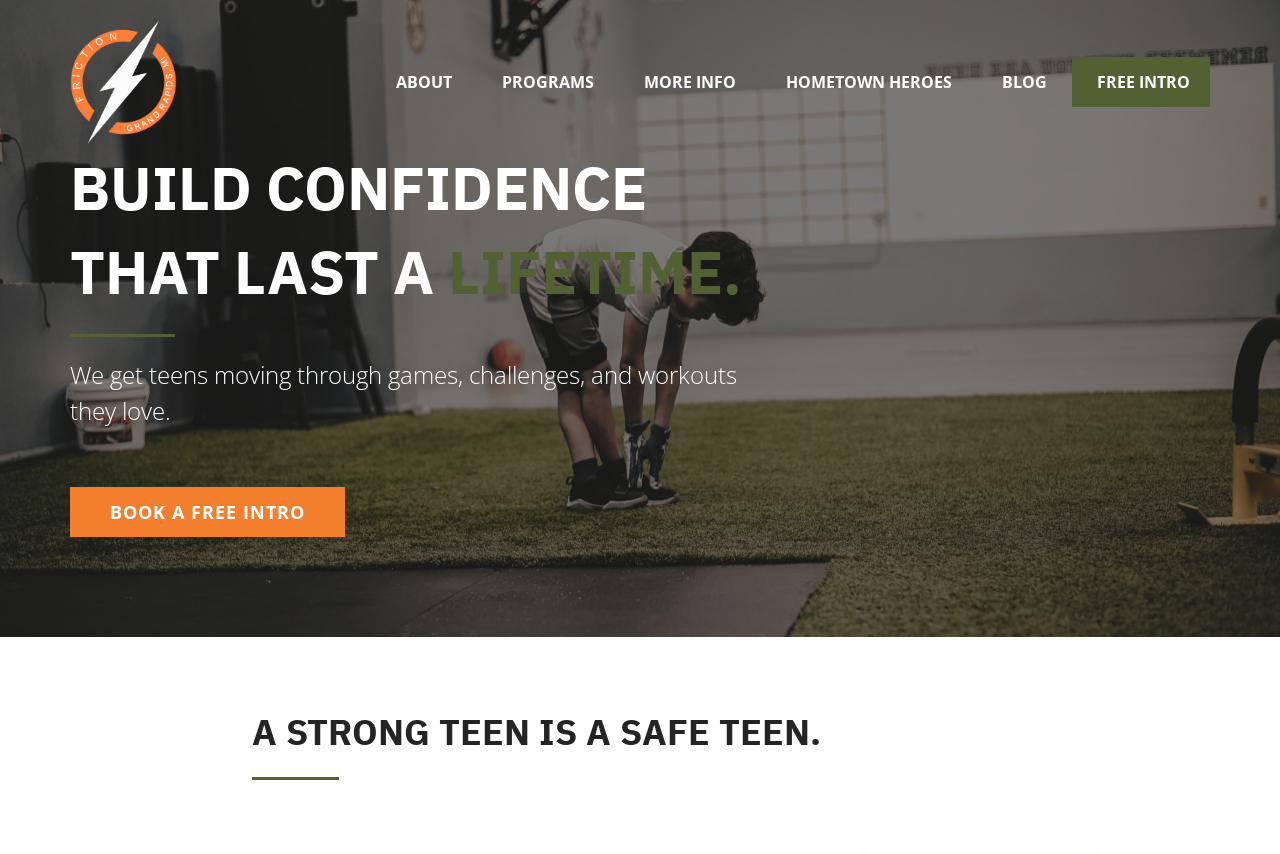Refer to the image and answer the question with as much detail as possible: What is the main purpose of this website?

Based on the links and headings on the webpage, it appears that the website is focused on providing fitness programs and activities for teenagers, with the goal of building confidence and promoting safety.